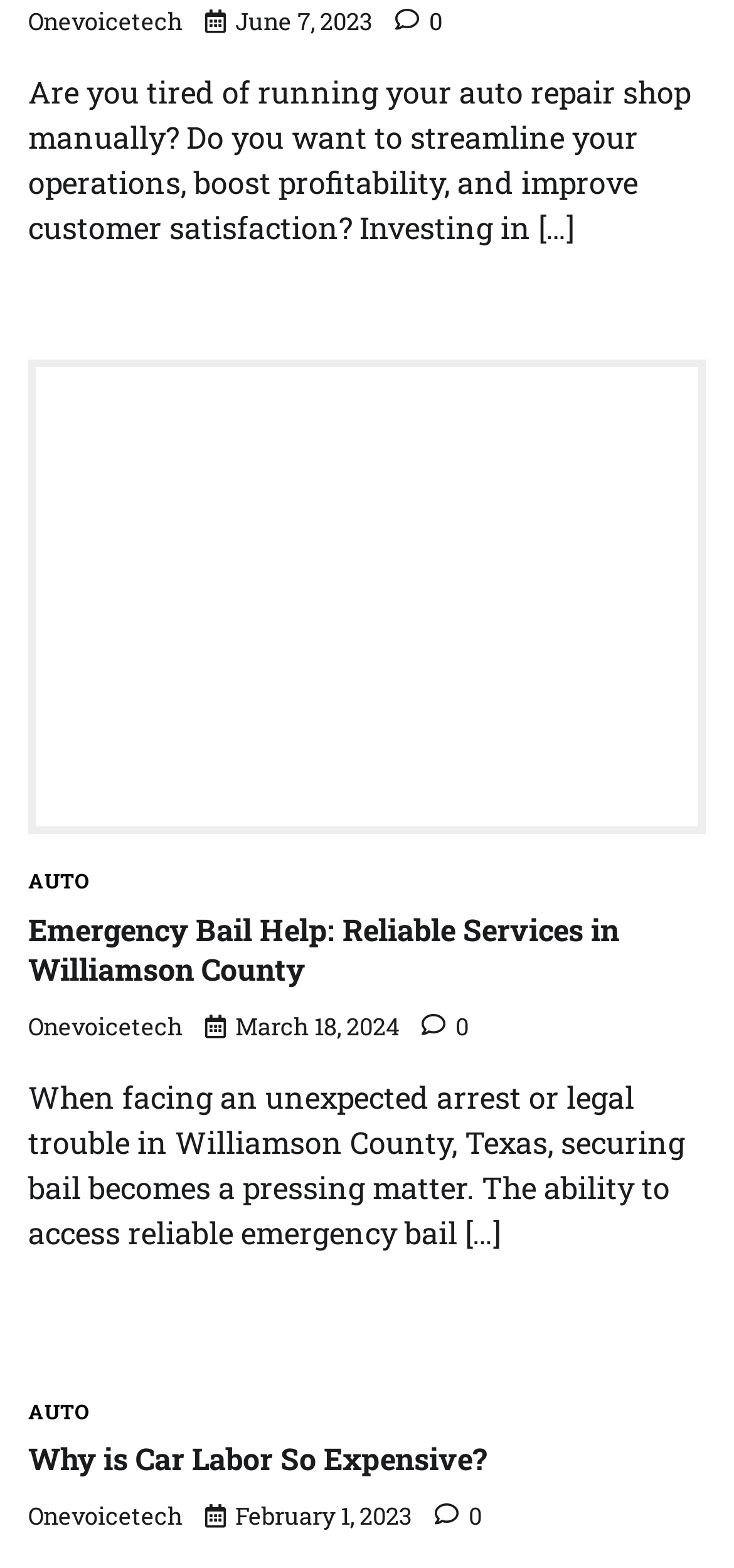What is the date of the latest article?
Based on the image, provide a one-word or brief-phrase response.

June 7, 2023